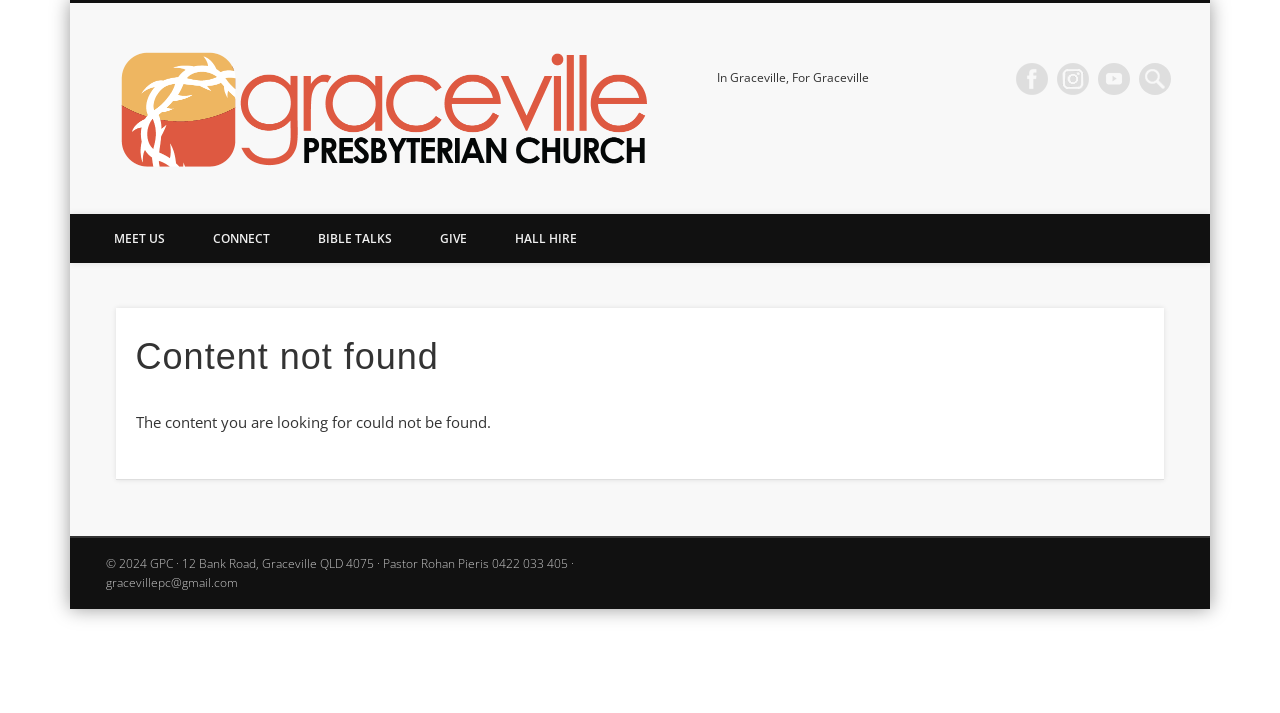What is the content not found?
Please ensure your answer is as detailed and informative as possible.

I found the content not found by looking at the article section of the webpage, where the heading says 'Content not found'. The static text below the heading says 'The content you are looking for could not be found.', which indicates that the content not found is the content that the user is looking for.